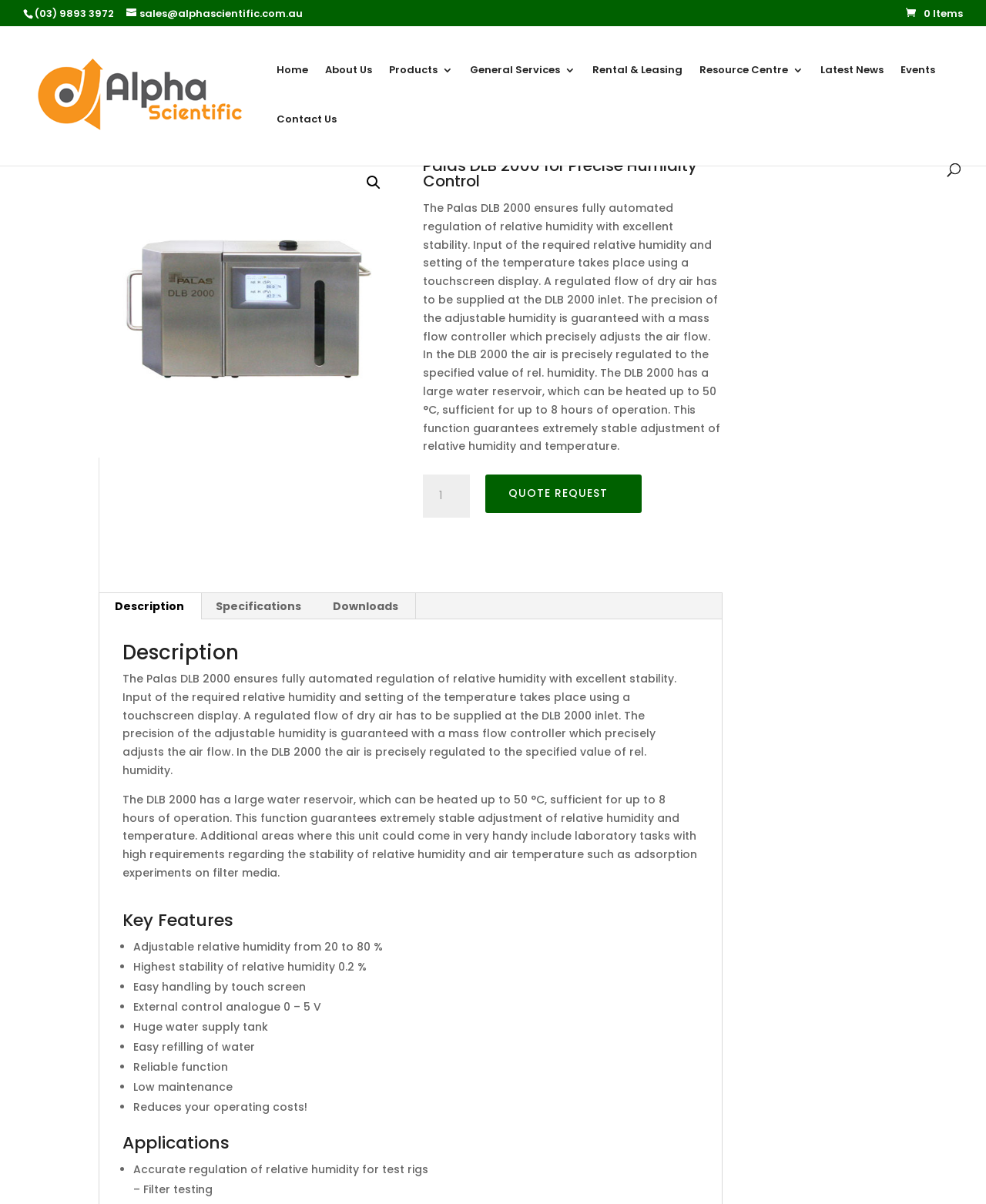What is the product name of the device?
Please give a detailed and elaborate explanation in response to the question.

I found the product name by looking at the heading element on the webpage, which says 'Palas DLB 2000 for Precise Humidity Control'. This suggests that the product name is 'Palas DLB 2000'.